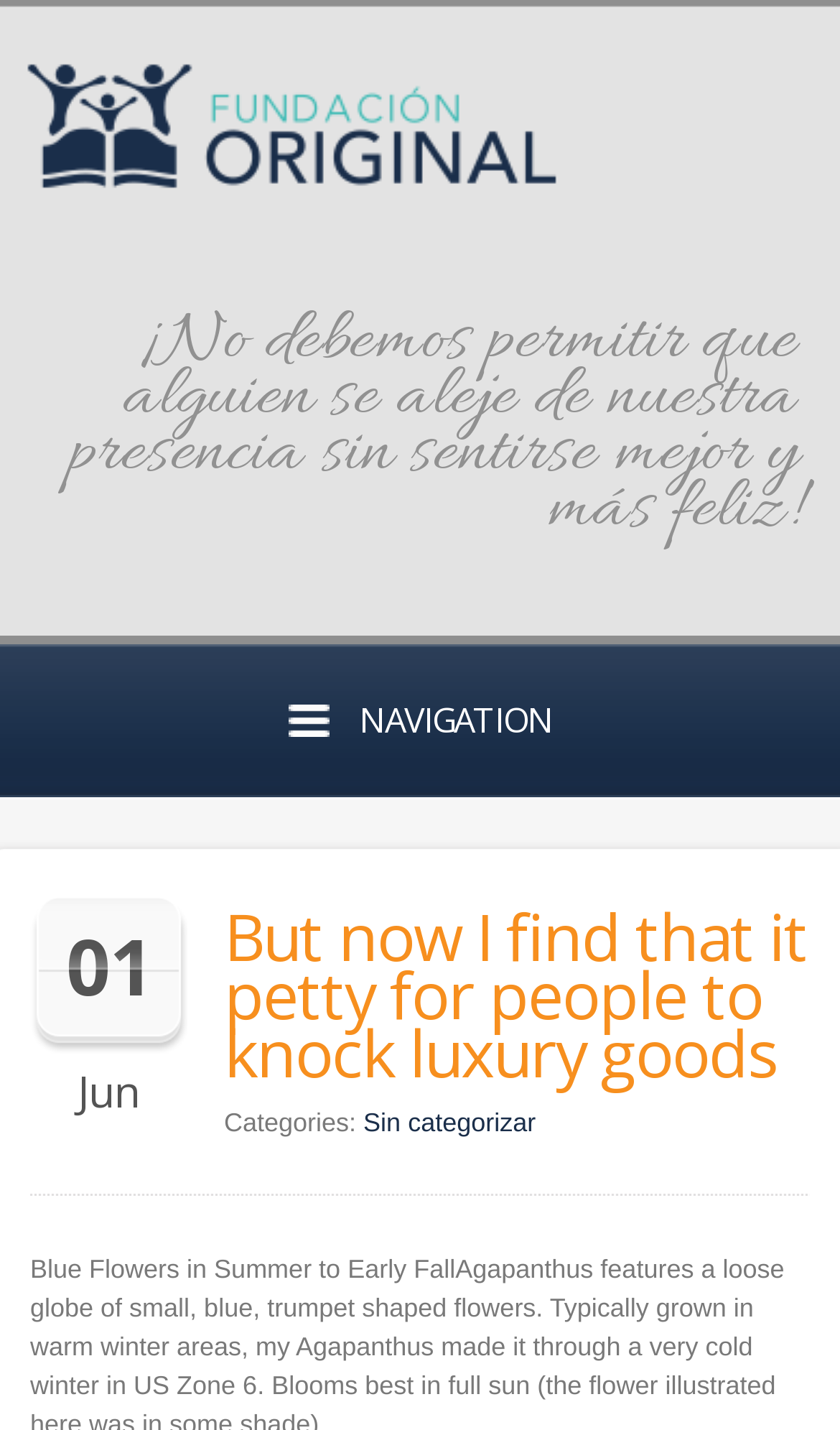Find the headline of the webpage and generate its text content.

But now I find that it petty for people to knock luxury goods